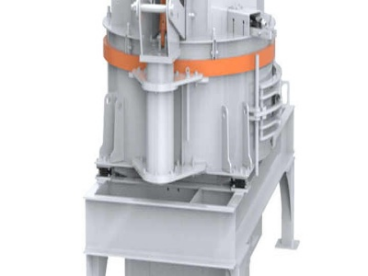Answer briefly with one word or phrase:
What is the machine designed for?

efficient material mixing and preparation